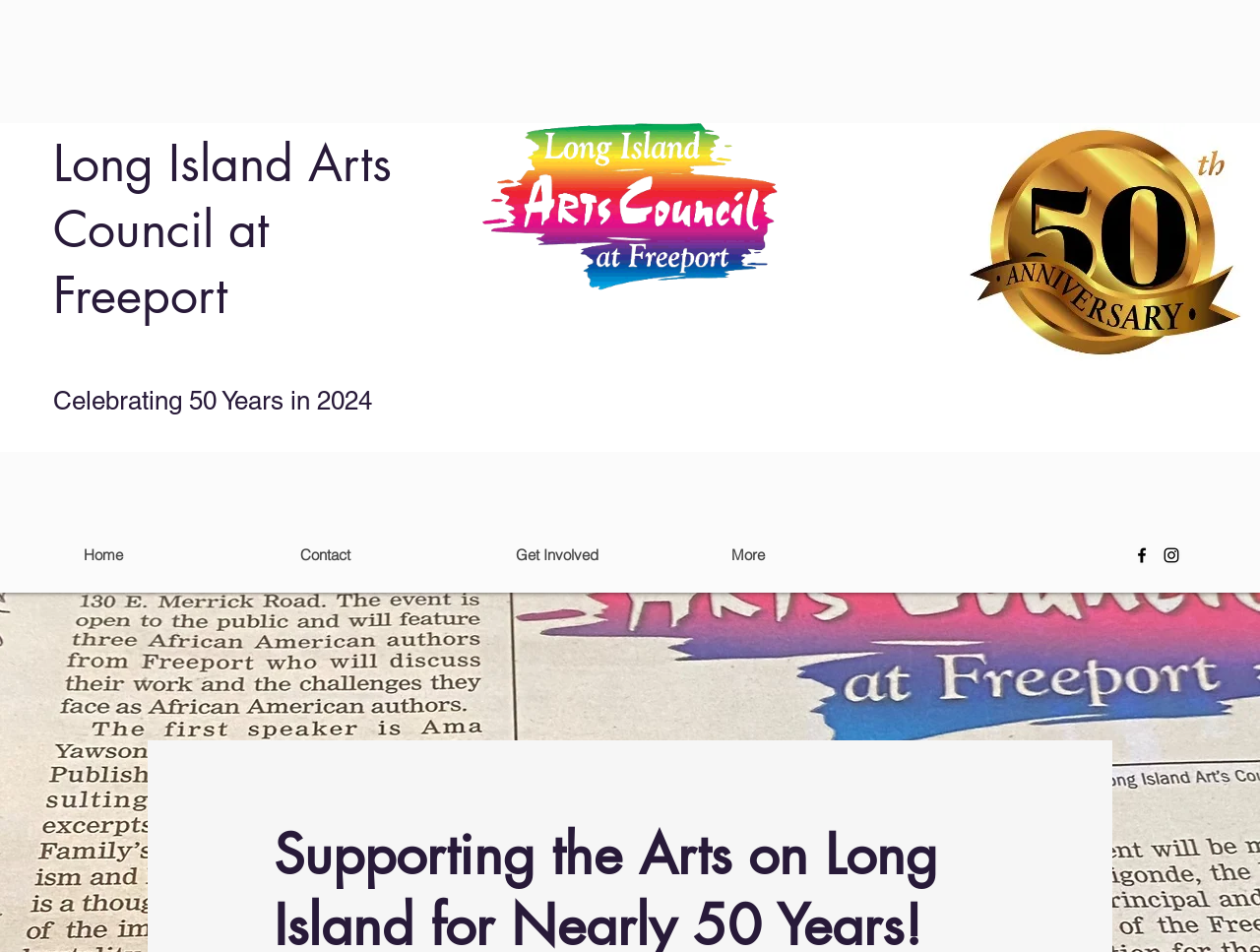Give a succinct answer to this question in a single word or phrase: 
What is the navigation menu?

Site